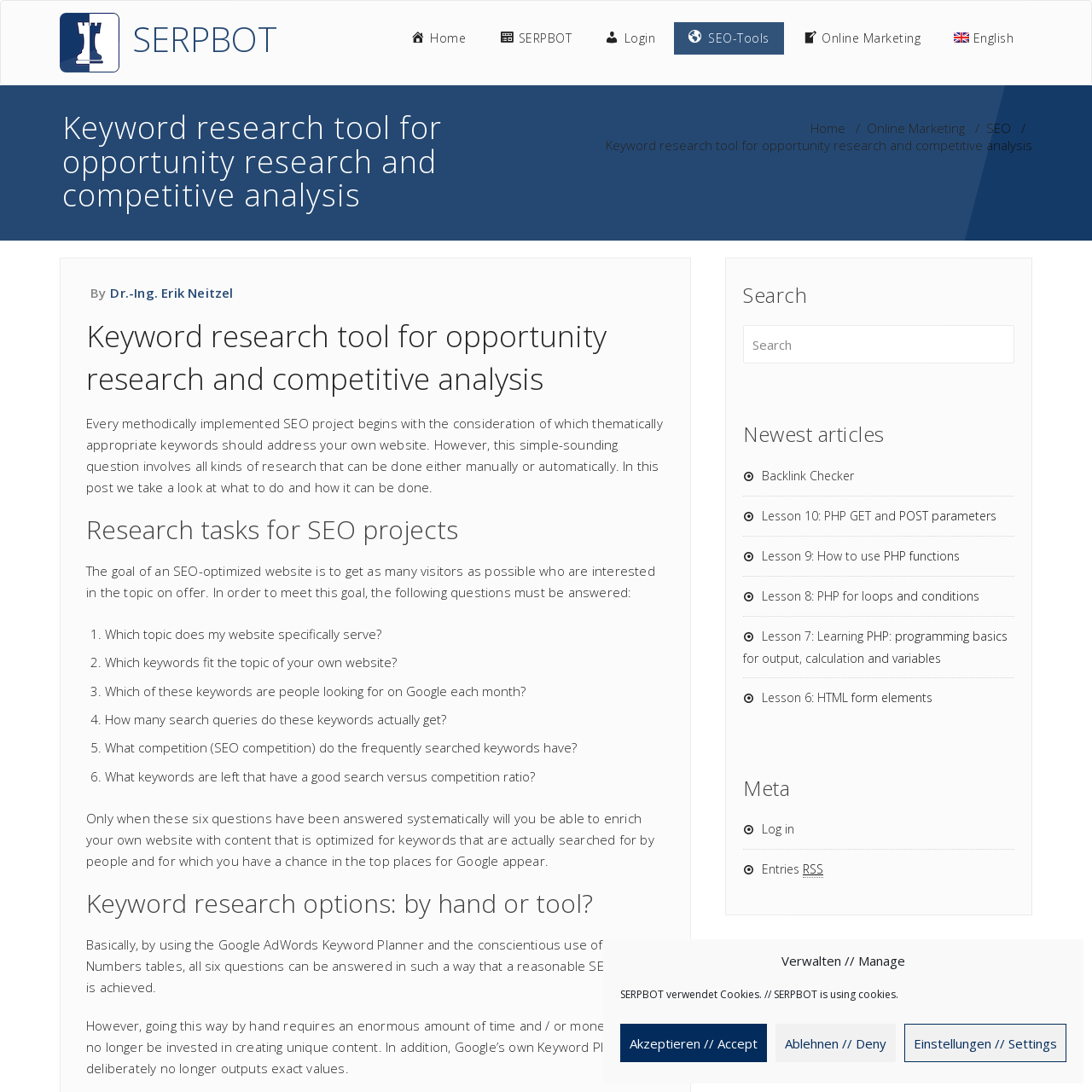What is the purpose of the 'Search' textbox?
Please look at the screenshot and answer in one word or a short phrase.

To search the website